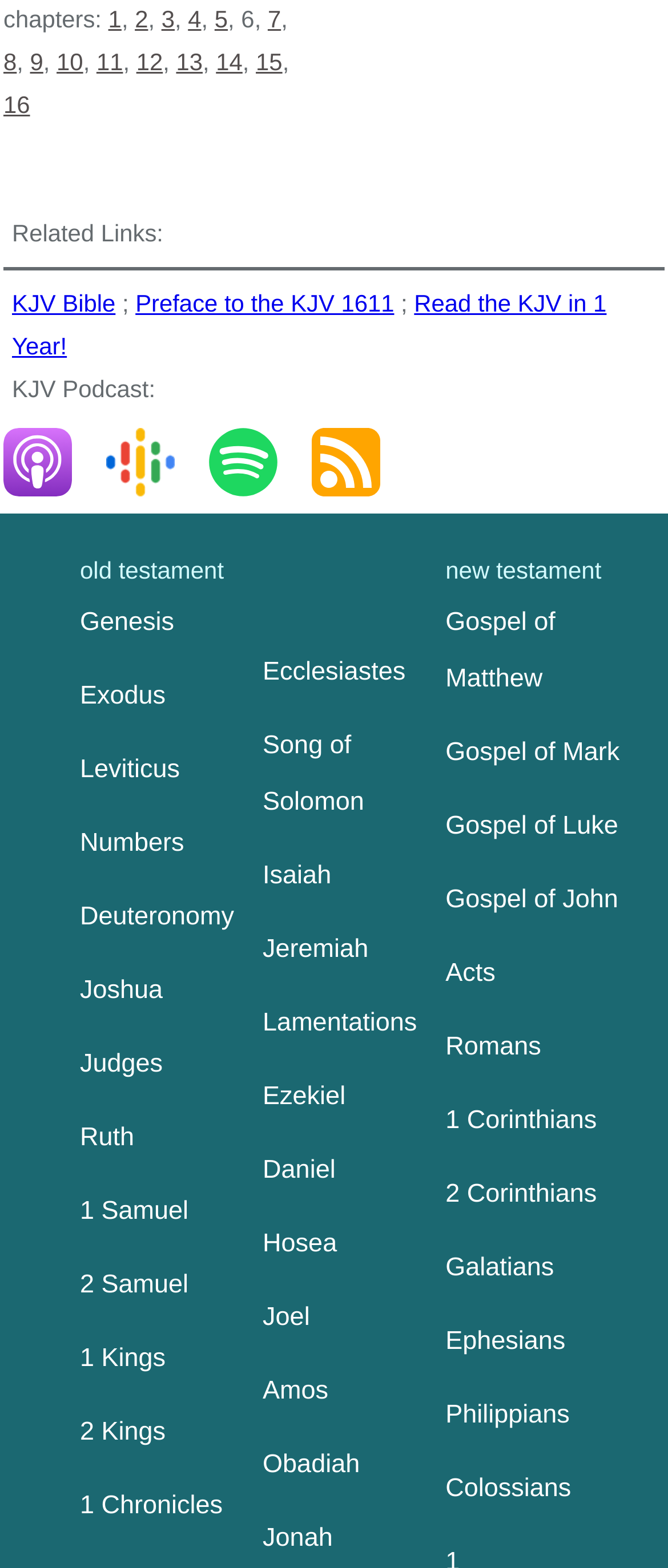Find the bounding box coordinates of the area that needs to be clicked in order to achieve the following instruction: "read Ecclesiastes". The coordinates should be specified as four float numbers between 0 and 1, i.e., [left, top, right, bottom].

[0.393, 0.405, 0.607, 0.452]